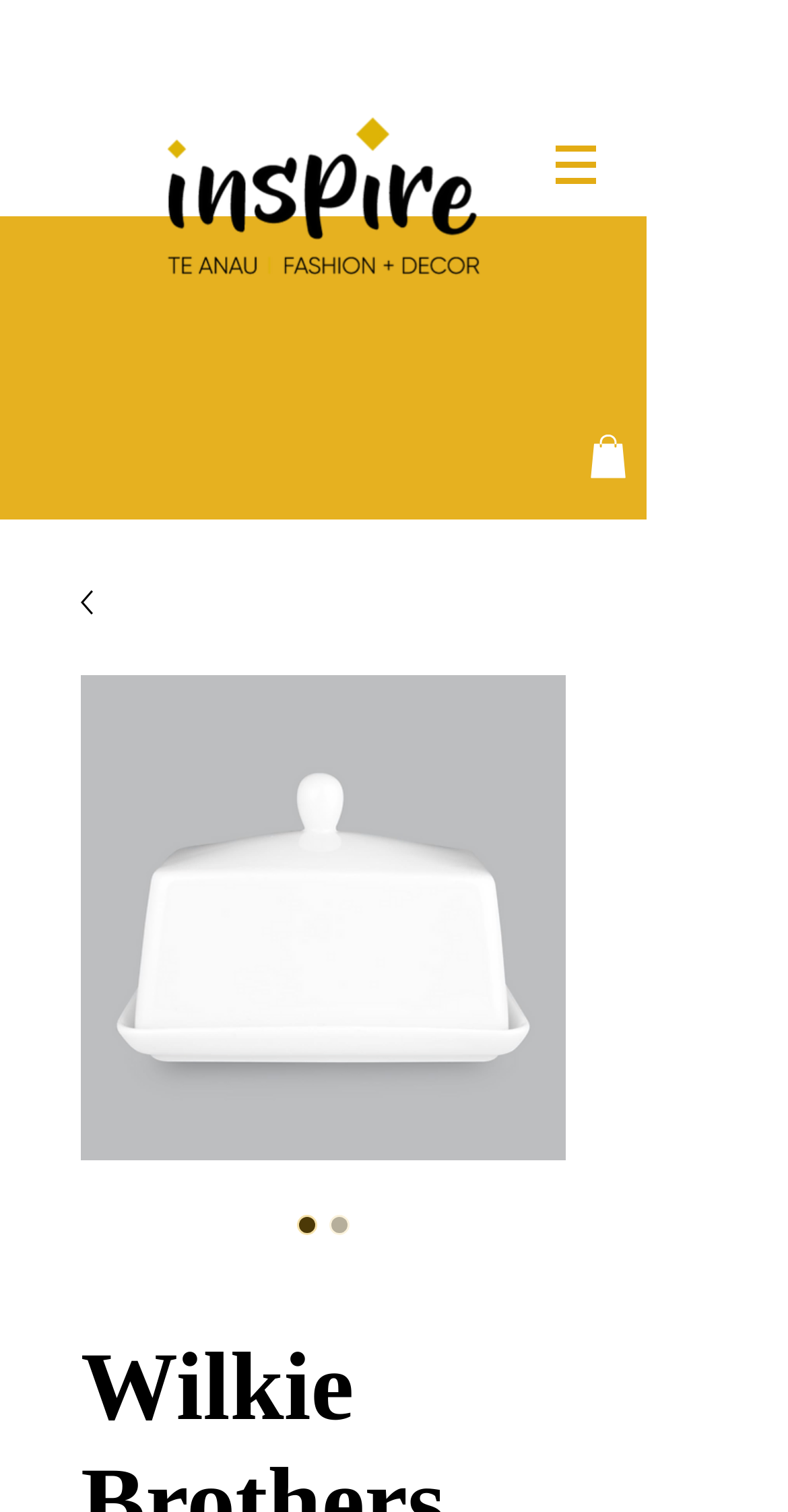Examine the image carefully and respond to the question with a detailed answer: 
What is the brand name of the butter dish?

I found the brand name 'Wilkie Brothers' from the image description 'Wilkie Brothers Butter Dish' and the radio button labels.